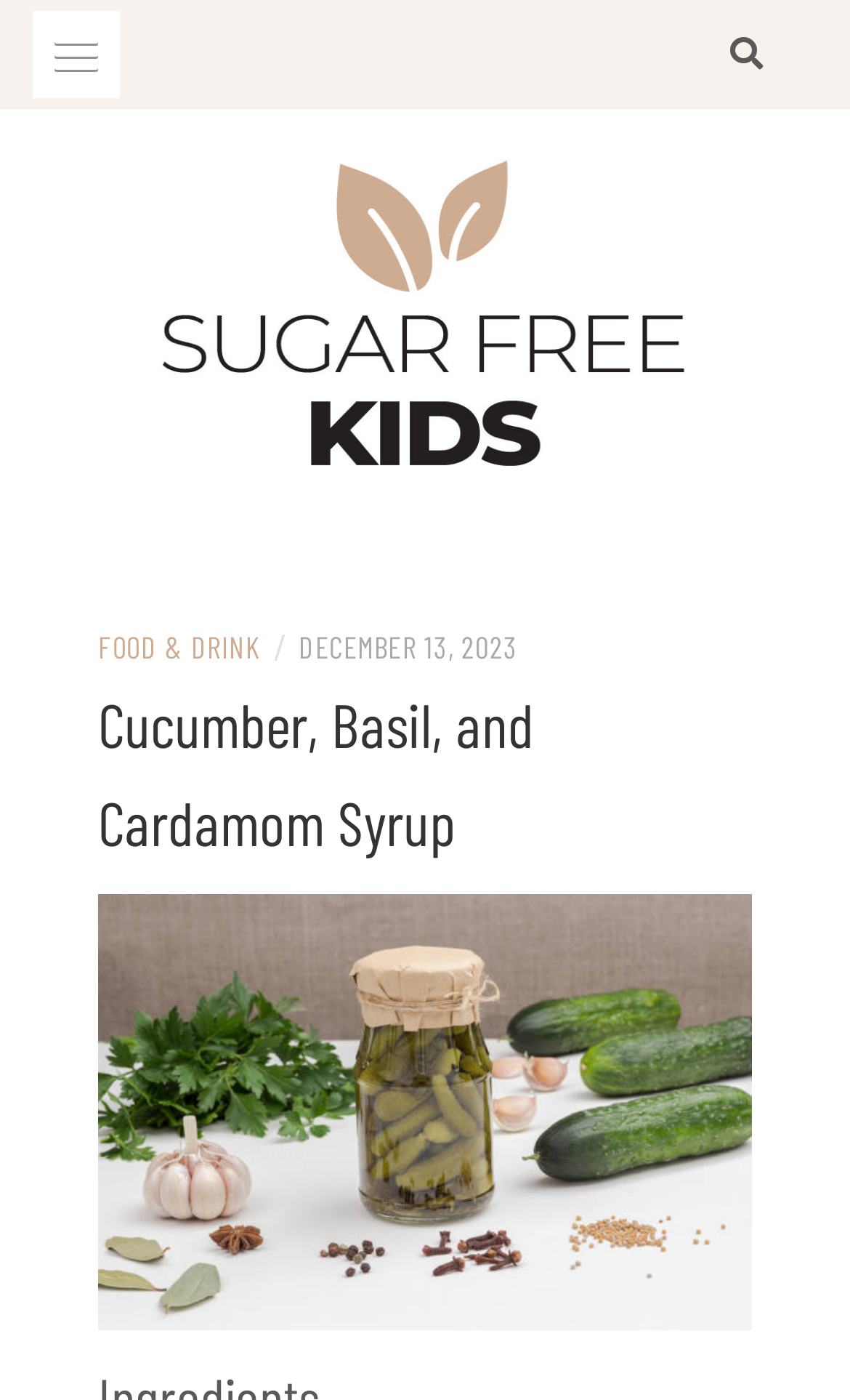Respond concisely with one word or phrase to the following query:
What is the logo of the website?

Sugar Free Kids